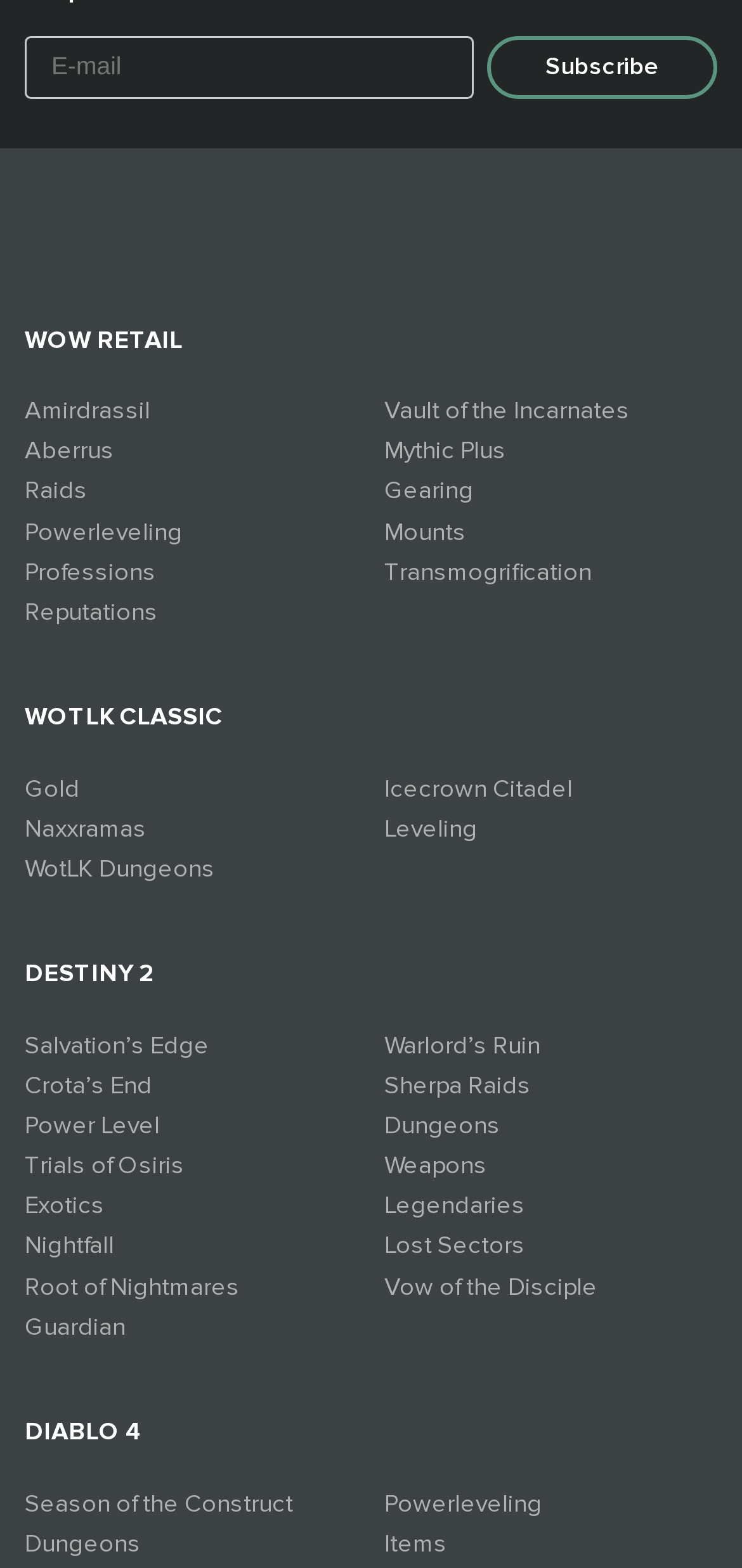Please mark the clickable region by giving the bounding box coordinates needed to complete this instruction: "Explore Vault of the Incarnates".

[0.518, 0.252, 0.848, 0.272]